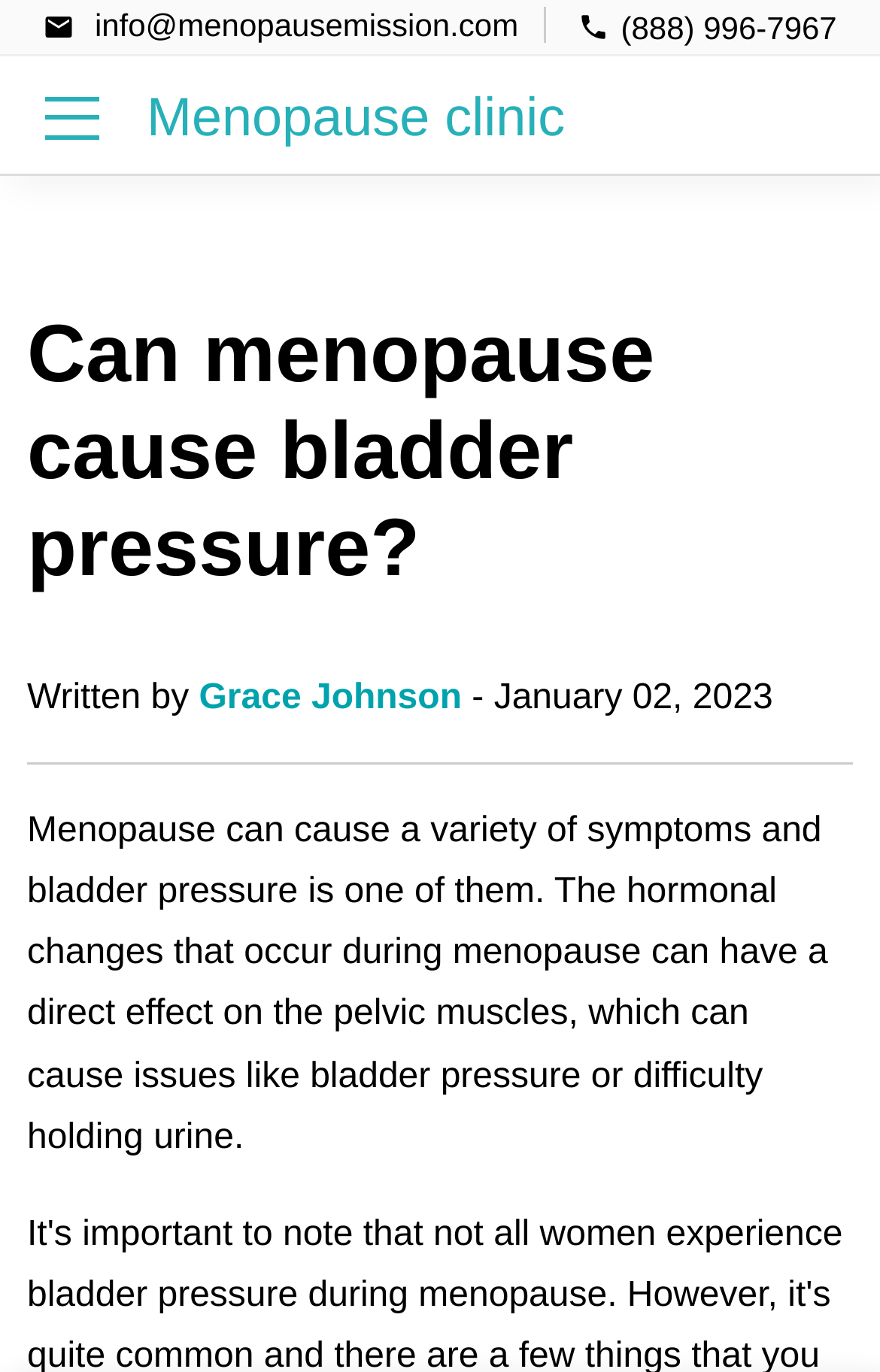Find the bounding box of the web element that fits this description: "info@menopausemission.com".

[0.049, 0.005, 0.62, 0.031]